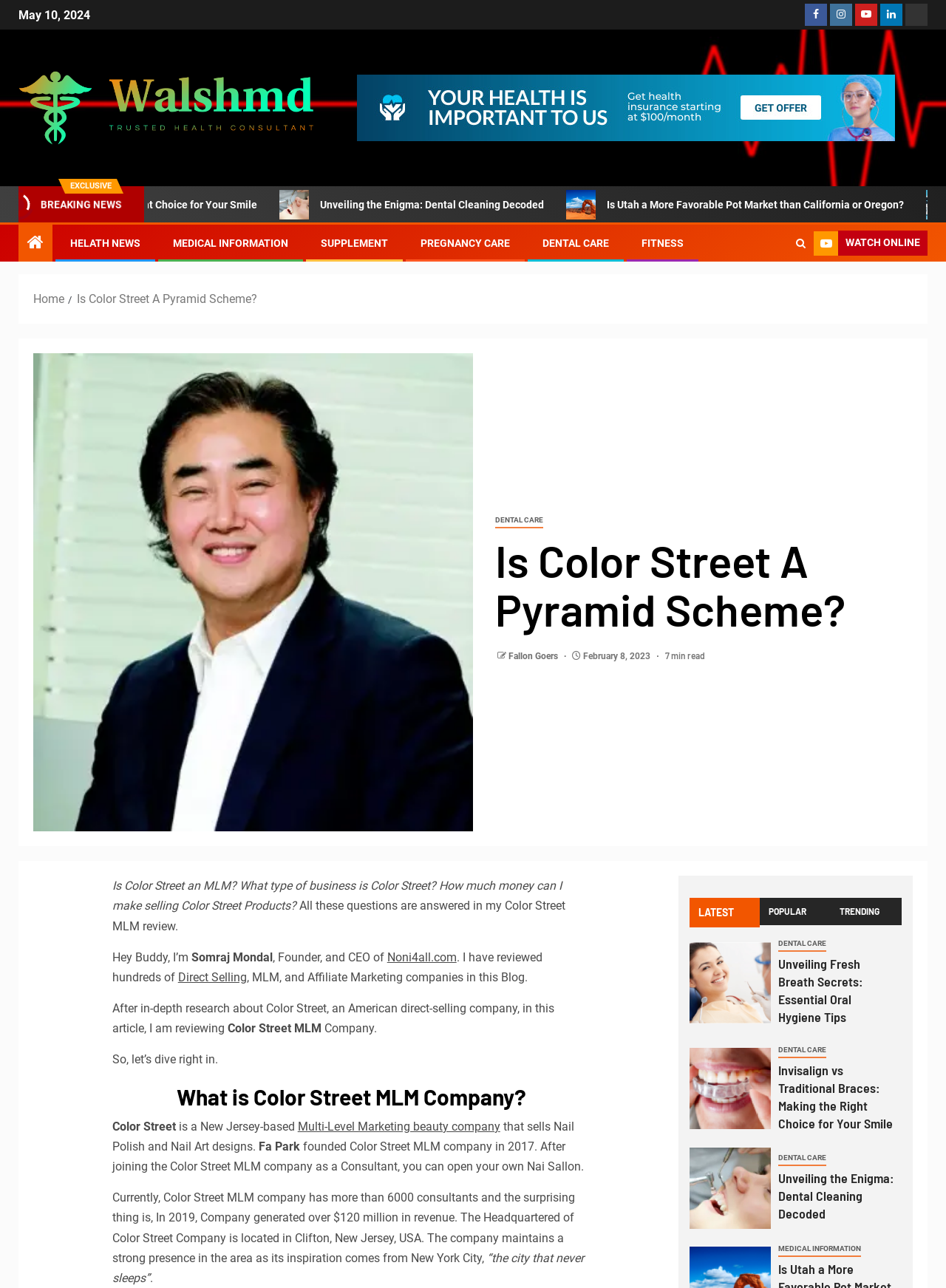Detail the various sections and features of the webpage.

This webpage is about a review of Color Street, a multi-level marketing (MLM) company that sells nail polish and nail art designs. The page has a navigation bar at the top with links to "Home" and "Is Color Street A Pyramid Scheme?".

Below the navigation bar, there is a section with a date "May 10, 2024" and several social media links. Next to it, there is a section with the title "EXCLUSIVE" and "BREAKING NEWS" in bold font.

The main content of the page is a review of Color Street MLM company. The review is written by Somraj Mondal, the founder and CEO of Noni4all.com, who has reviewed hundreds of direct selling, MLM, and affiliate marketing companies. The review provides an in-depth analysis of Color Street, including its history, products, and revenue.

On the right side of the page, there is a section with links to related articles, including "Unveiling the Enigma: Dental Cleaning Decoded", "Is Utah a More Favorable Pot Market than California or Oregon?", and "Invisalign vs Traditional Braces: Making the Right Choice for Your Smile". These links are categorized under "DENTAL CARE", "MEDICAL INFORMATION", and other topics.

At the bottom of the page, there is a tab list with options to view "LATEST", "POPULAR", and "TRENDING" articles. Below the tab list, there are more links to related articles, including "Unveiling Fresh Breath Secrets: Essential Oral Hygiene Tips" and "DENTAL CARE".

Overall, the webpage is a review of Color Street MLM company, providing detailed information about the company's history, products, and revenue, as well as links to related articles on dental care and medical information.